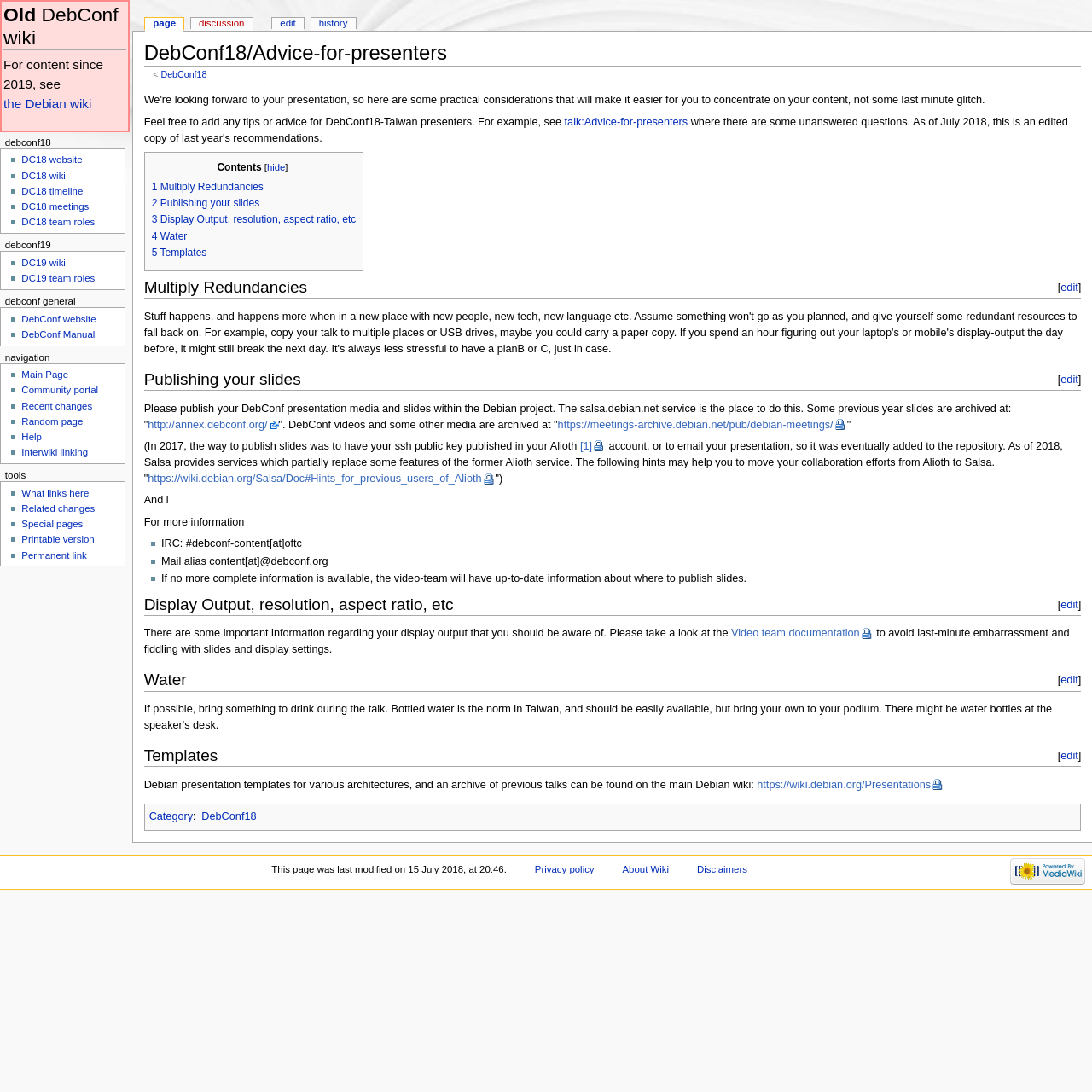Find the bounding box of the UI element described as follows: "Related changes".

[0.02, 0.461, 0.087, 0.47]